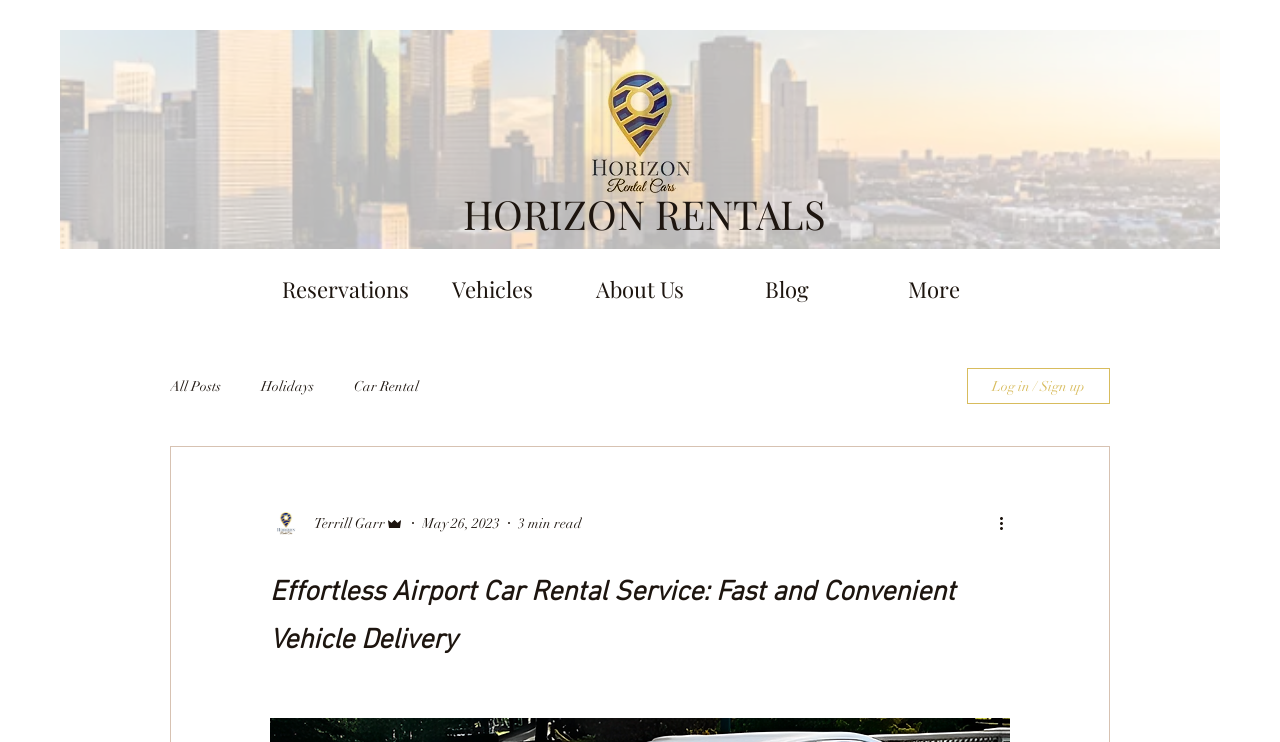Can you find the bounding box coordinates for the element to click on to achieve the instruction: "Click More actions"?

[0.778, 0.689, 0.797, 0.721]